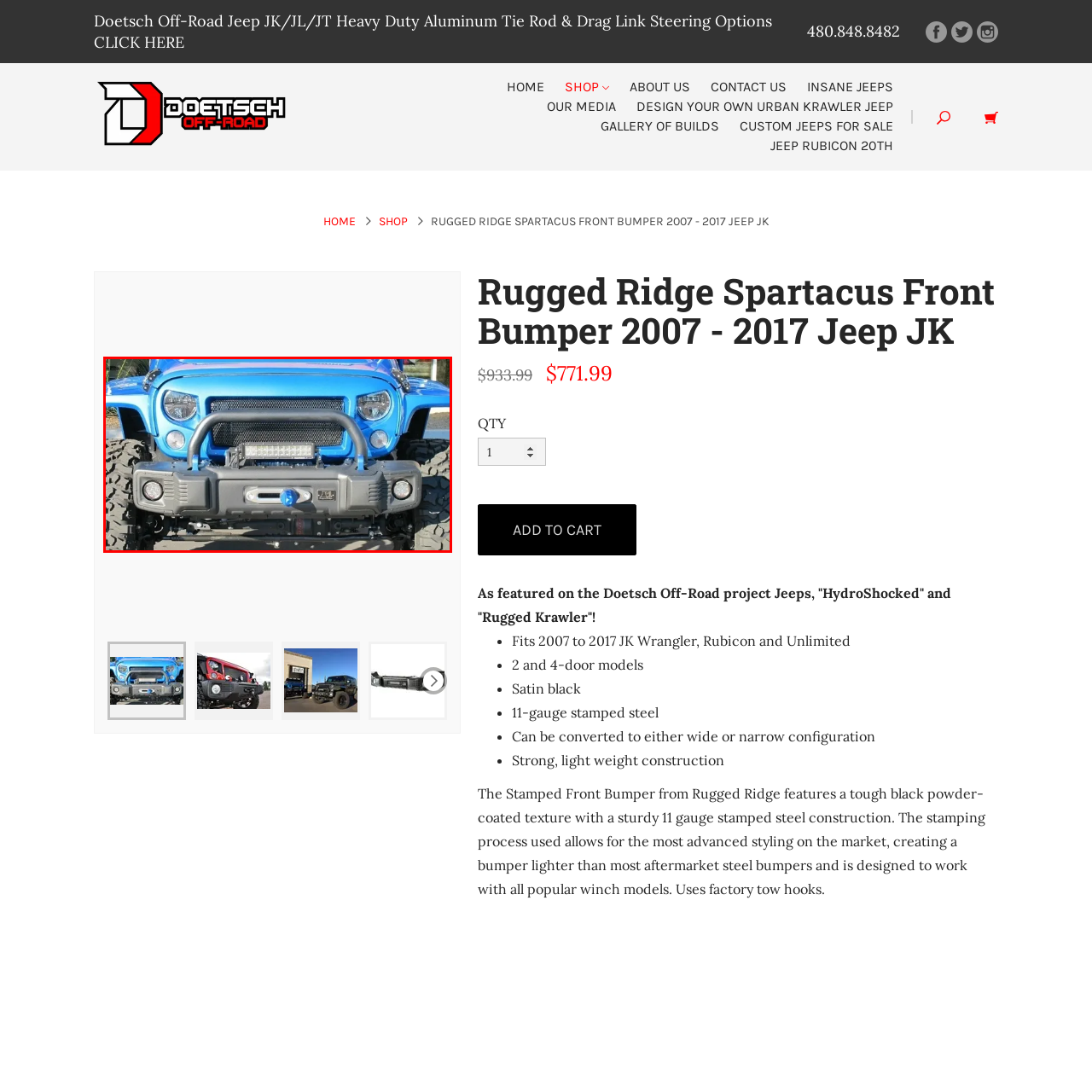Carefully look at the image inside the red box and answer the subsequent question in as much detail as possible, using the information from the image: 
What is the color of the bumper's finish?

The caption describes the bumper's finish as a sleek satin black texture, which indicates that the bumper has a smooth, matte black appearance.